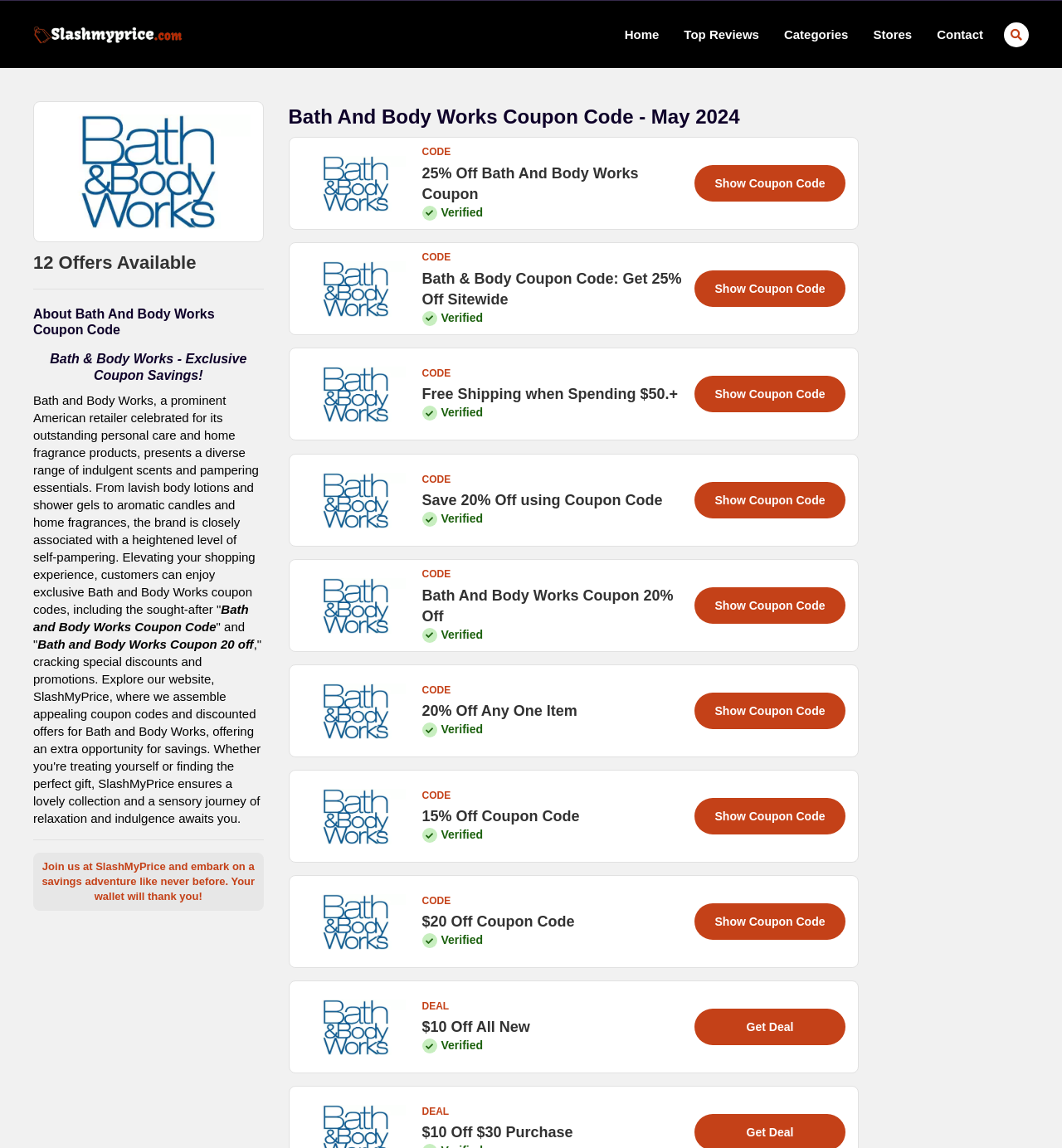Based on the description "Home", find the bounding box of the specified UI element.

[0.588, 0.001, 0.621, 0.059]